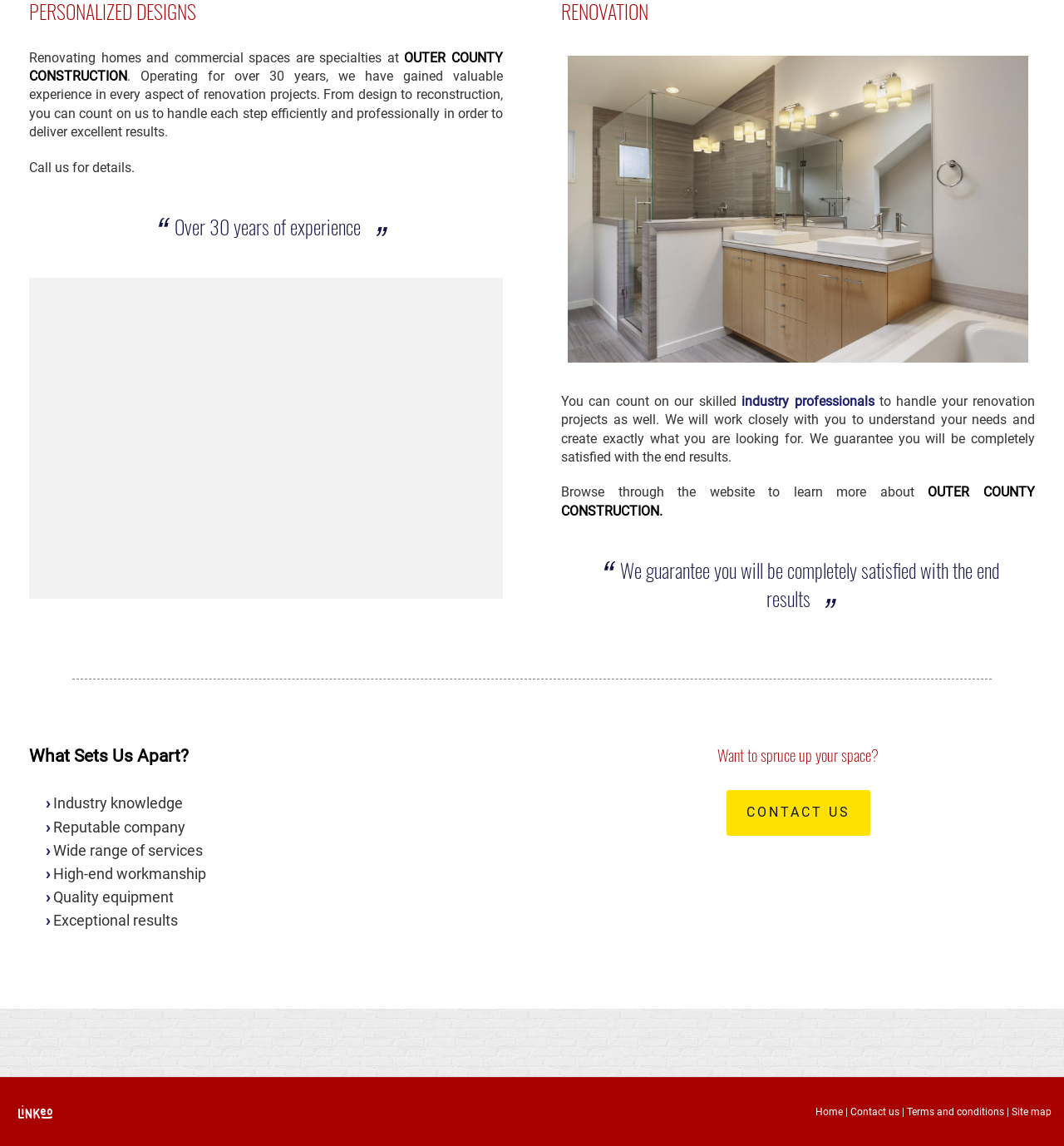How many aspects of renovation projects are mentioned?
Please give a detailed answer to the question using the information shown in the image.

The six aspects of renovation projects mentioned are industry knowledge, reputable company, wide range of services, high-end workmanship, quality equipment, and exceptional results, which are listed in the static text elements with IDs 477, 479, 481, 483, 485, and 487, respectively.